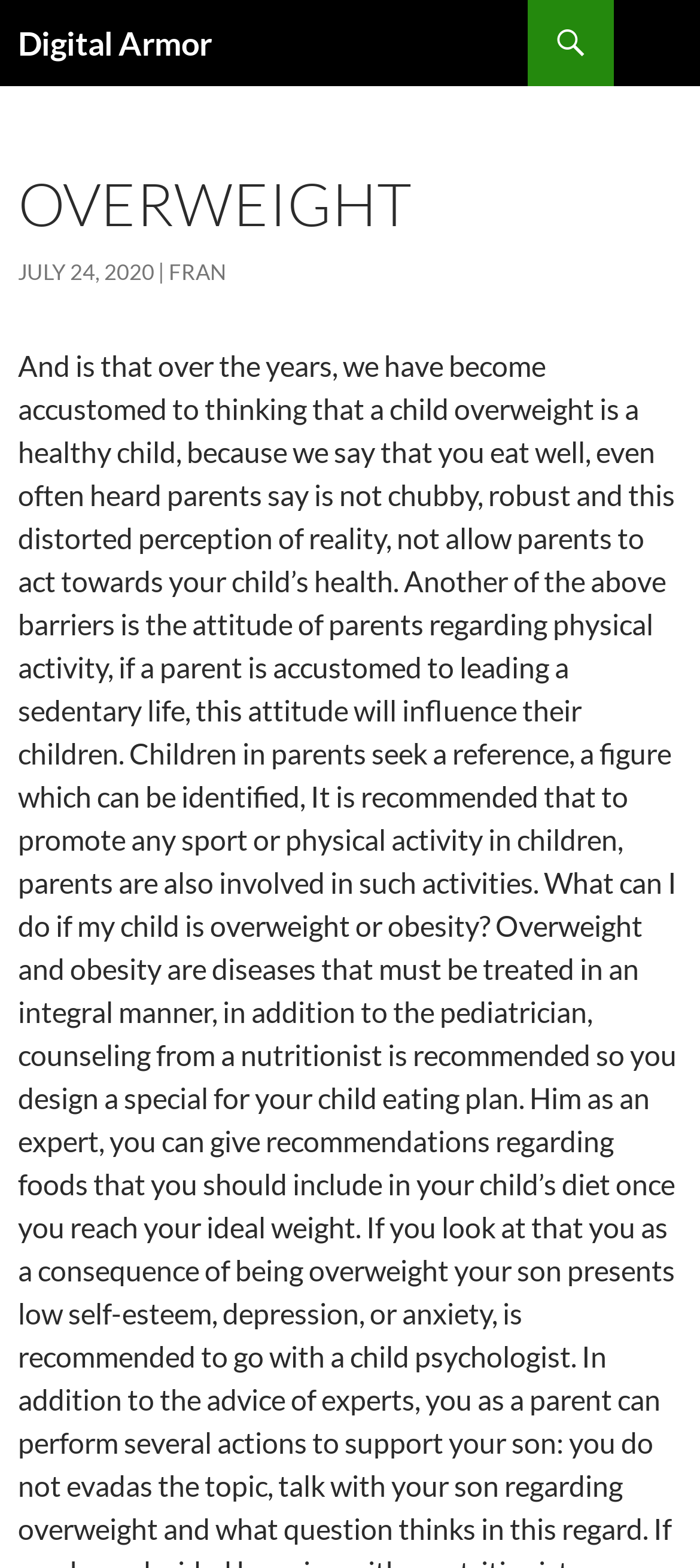Respond to the question below with a single word or phrase:
What is the main topic of the webpage?

Digital Armor